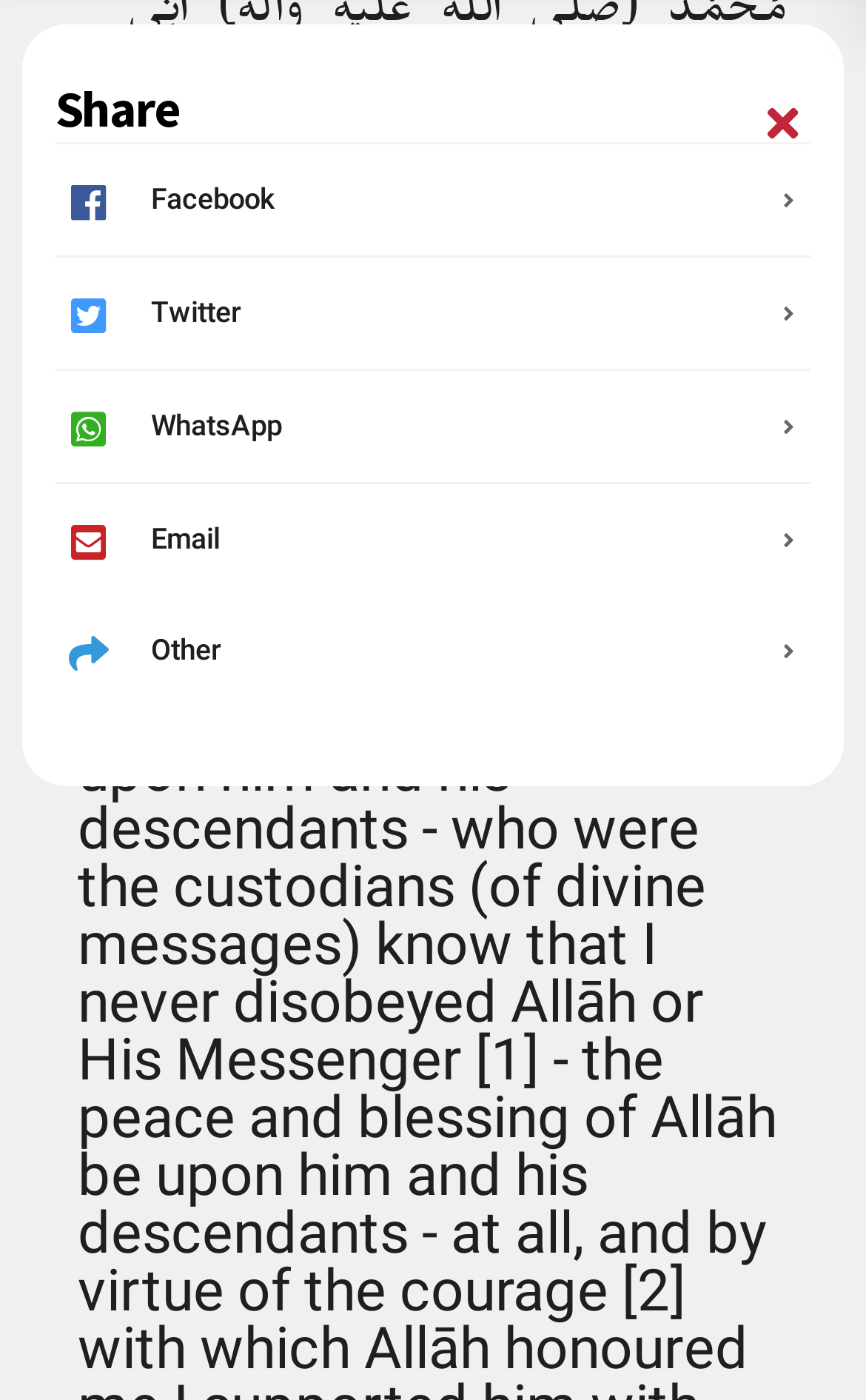Using the information in the image, give a comprehensive answer to the question: 
What is the purpose of the combobox?

I analyzed the combobox element and found that it is labeled as 'Select Language', indicating that its purpose is to allow users to select a language for translation.